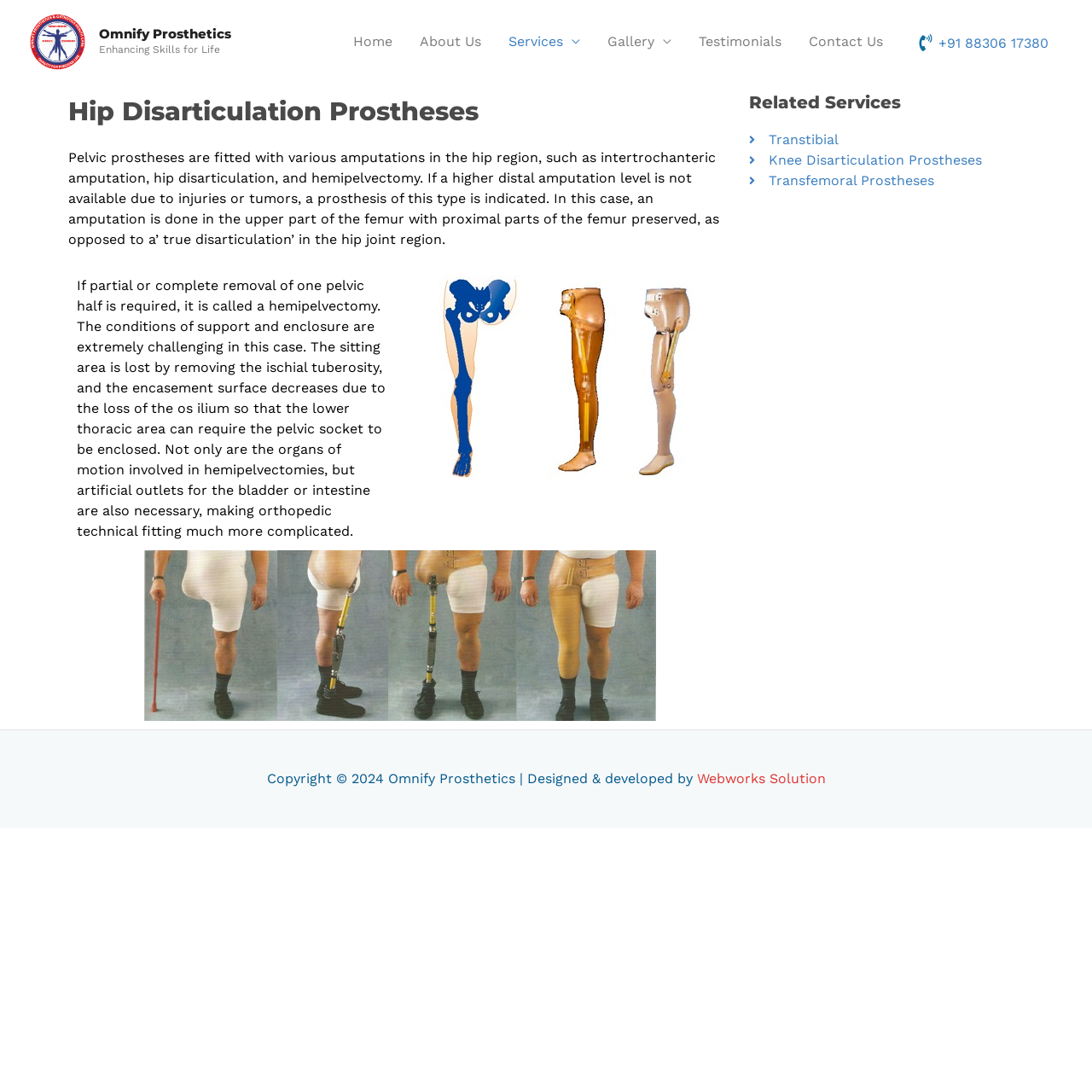Please give the bounding box coordinates of the area that should be clicked to fulfill the following instruction: "Click on Home". The coordinates should be in the format of four float numbers from 0 to 1, i.e., [left, top, right, bottom].

[0.311, 0.013, 0.372, 0.063]